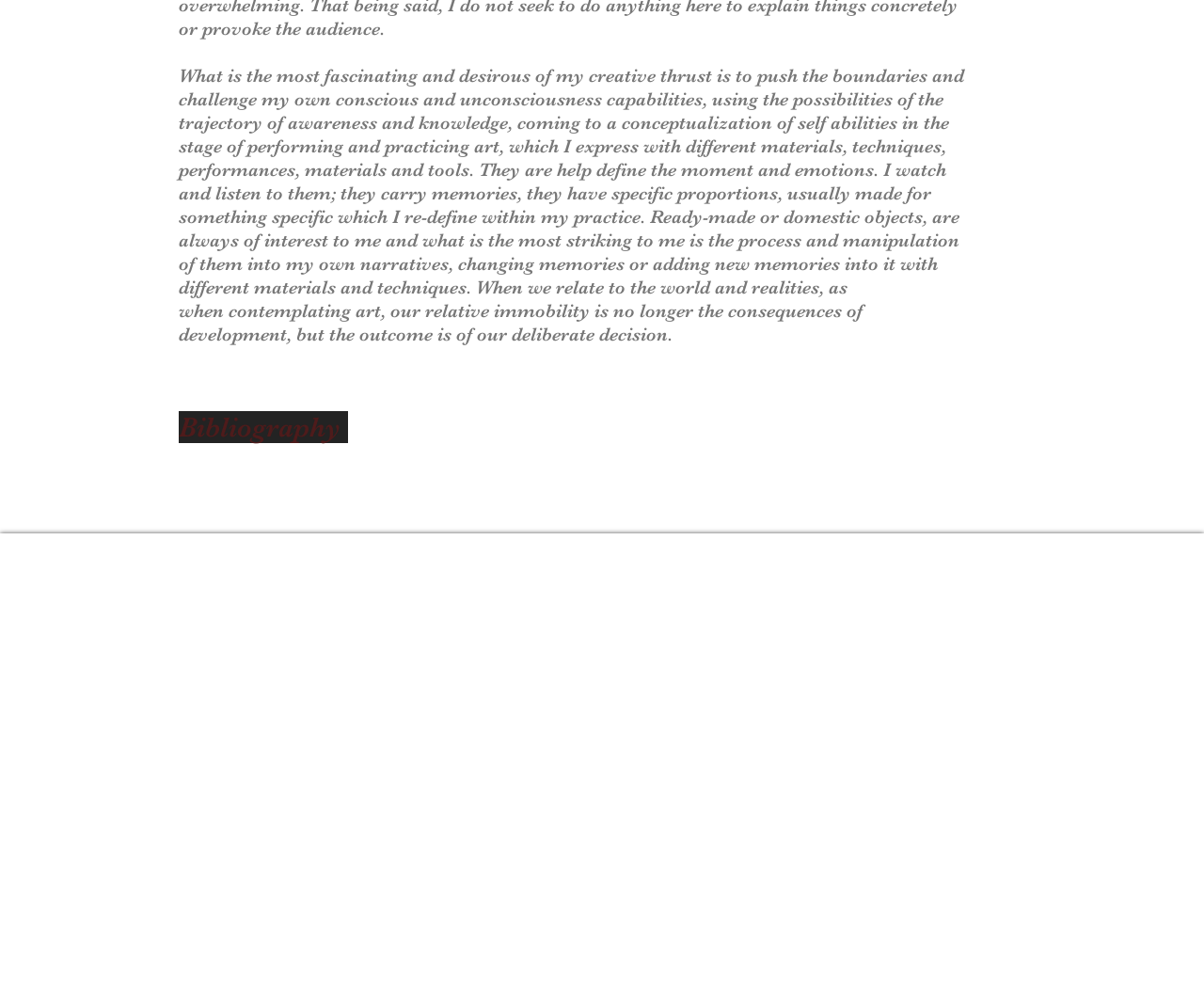How many social media links are listed?
Based on the content of the image, thoroughly explain and answer the question.

The social bar list contains four links to different social media platforms, namely Facebook, YouTube, Pinterest, and Instagram.